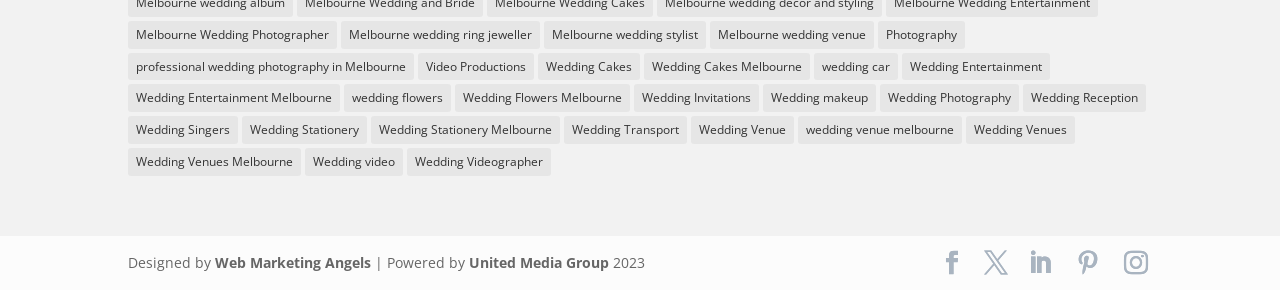Please find the bounding box coordinates of the clickable region needed to complete the following instruction: "Check out Wedding Venues in Melbourne". The bounding box coordinates must consist of four float numbers between 0 and 1, i.e., [left, top, right, bottom].

[0.623, 0.401, 0.752, 0.496]